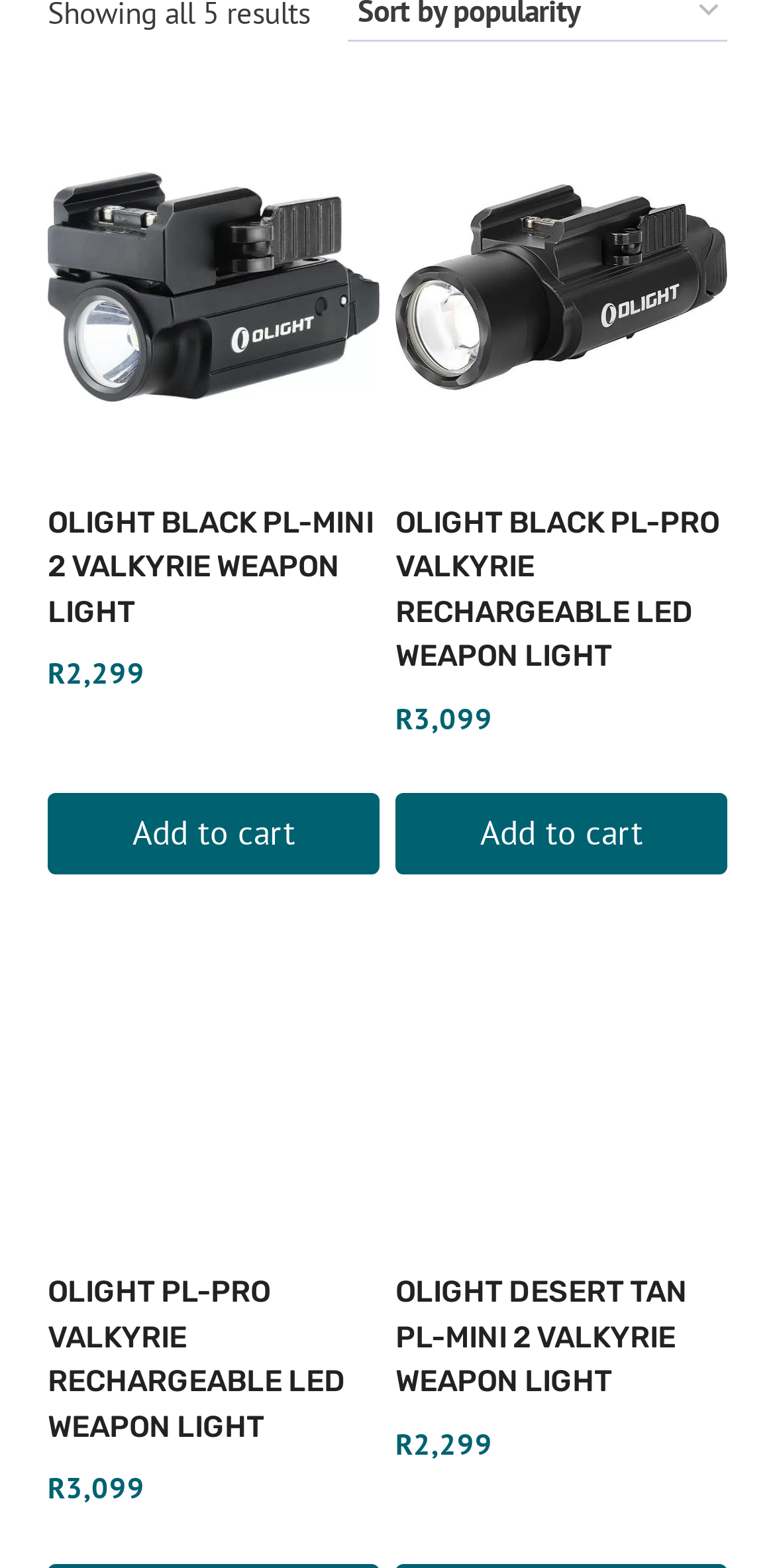Please identify the bounding box coordinates of the element's region that I should click in order to complete the following instruction: "View Olight Desert Tan PL-Mini 2 Valkyrie Weapon Light details". The bounding box coordinates consist of four float numbers between 0 and 1, i.e., [left, top, right, bottom].

[0.51, 0.568, 0.938, 0.78]